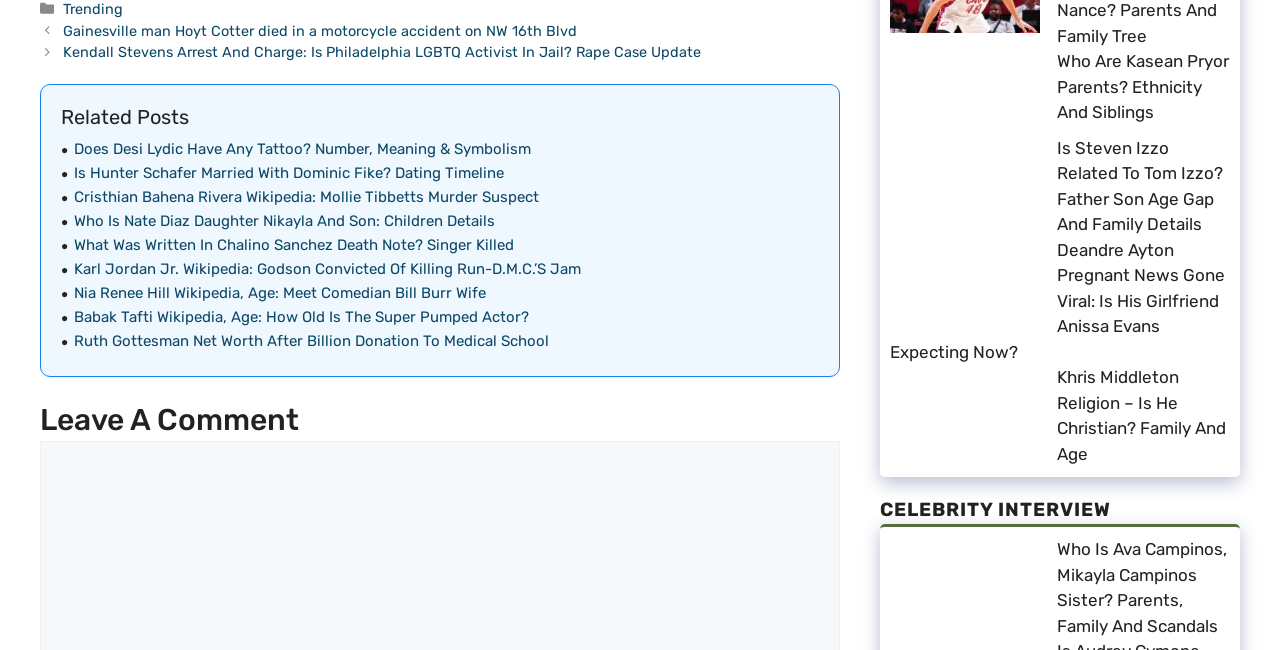Find the bounding box coordinates of the element to click in order to complete the given instruction: "Search for something."

None